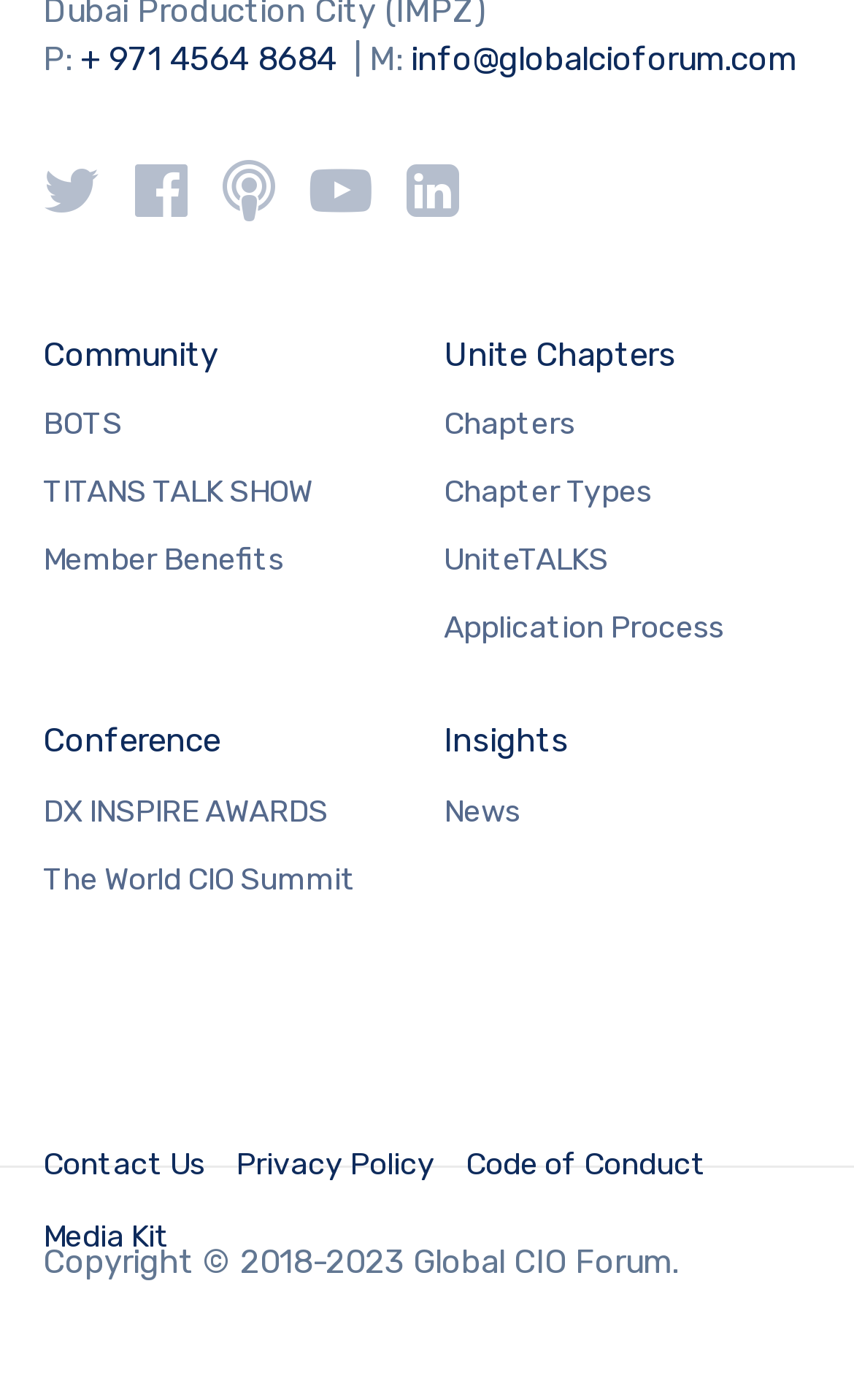Answer the question in a single word or phrase:
What is the year range of the copyright?

2018-2023